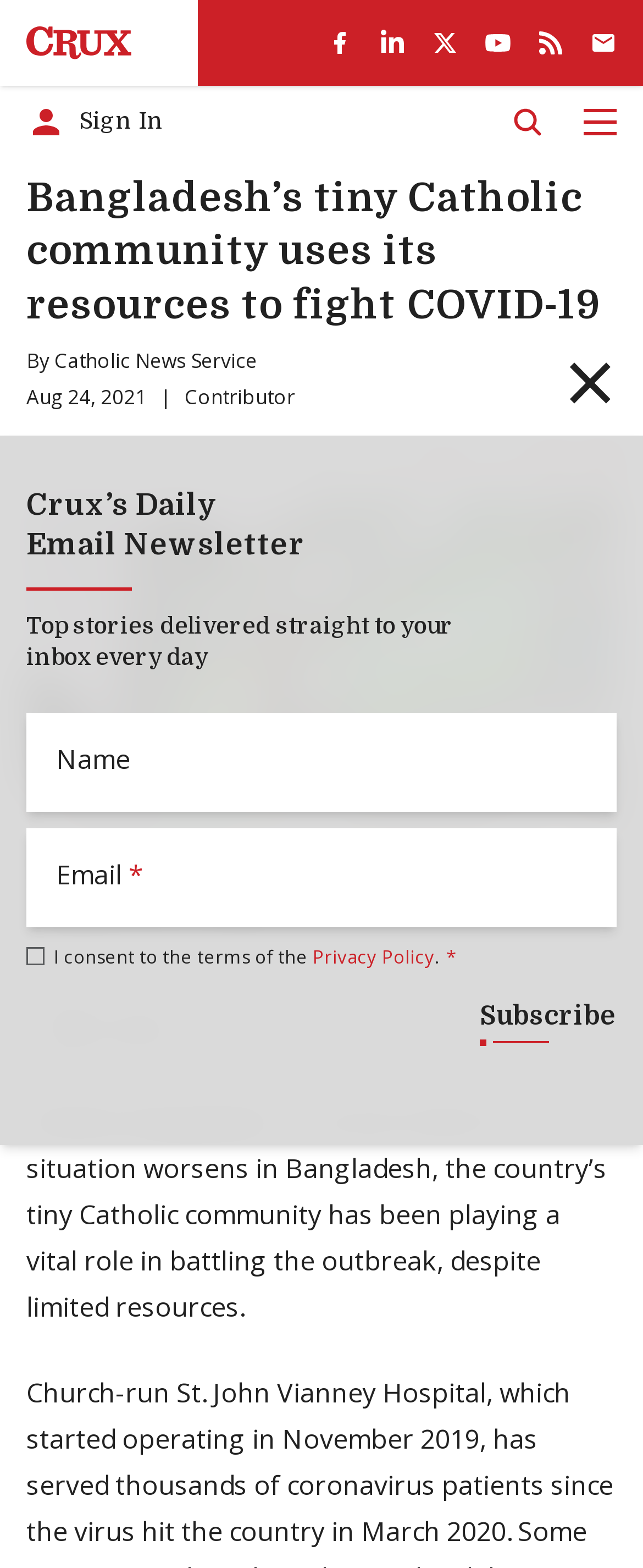What is the date of the article?
Look at the image and answer with only one word or phrase.

Aug 24, 2021